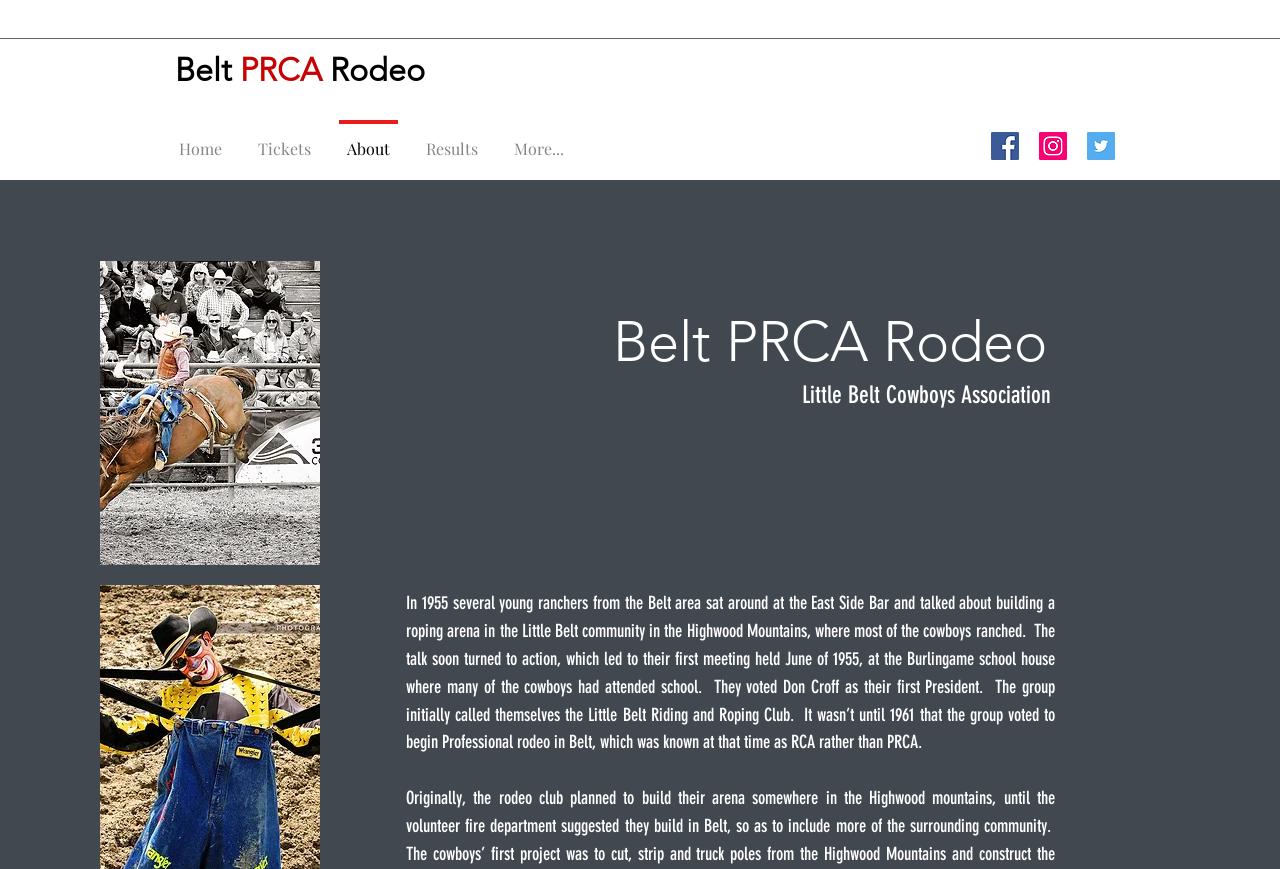Based on the image, please respond to the question with as much detail as possible:
Where did the first meeting take place?

According to the text, the first meeting of the Little Belt Riding and Roping Club was held at the Burlingame school house in June 1955.